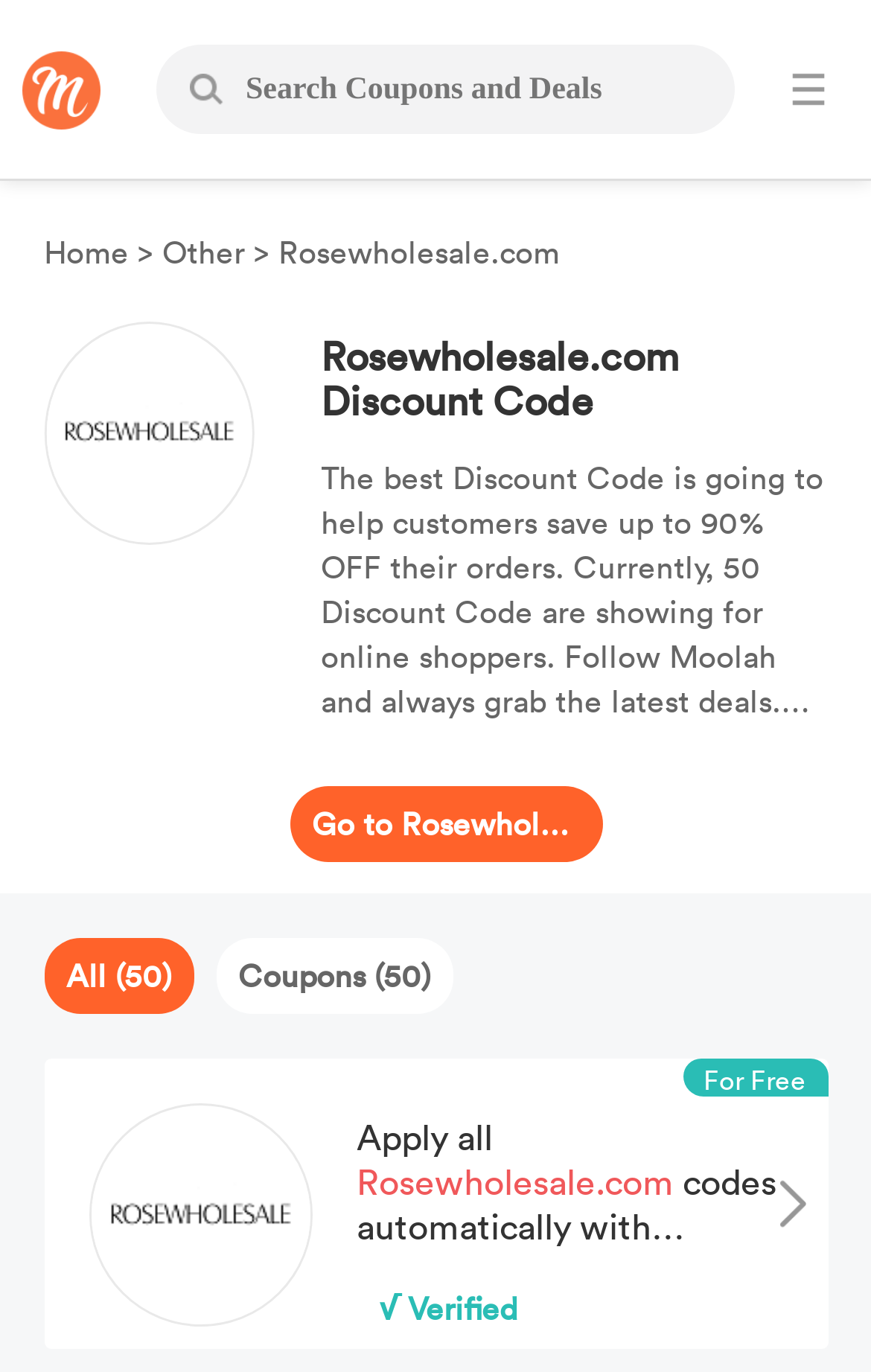Locate and extract the text of the main heading on the webpage.

Rosewholesale.com Discount Code